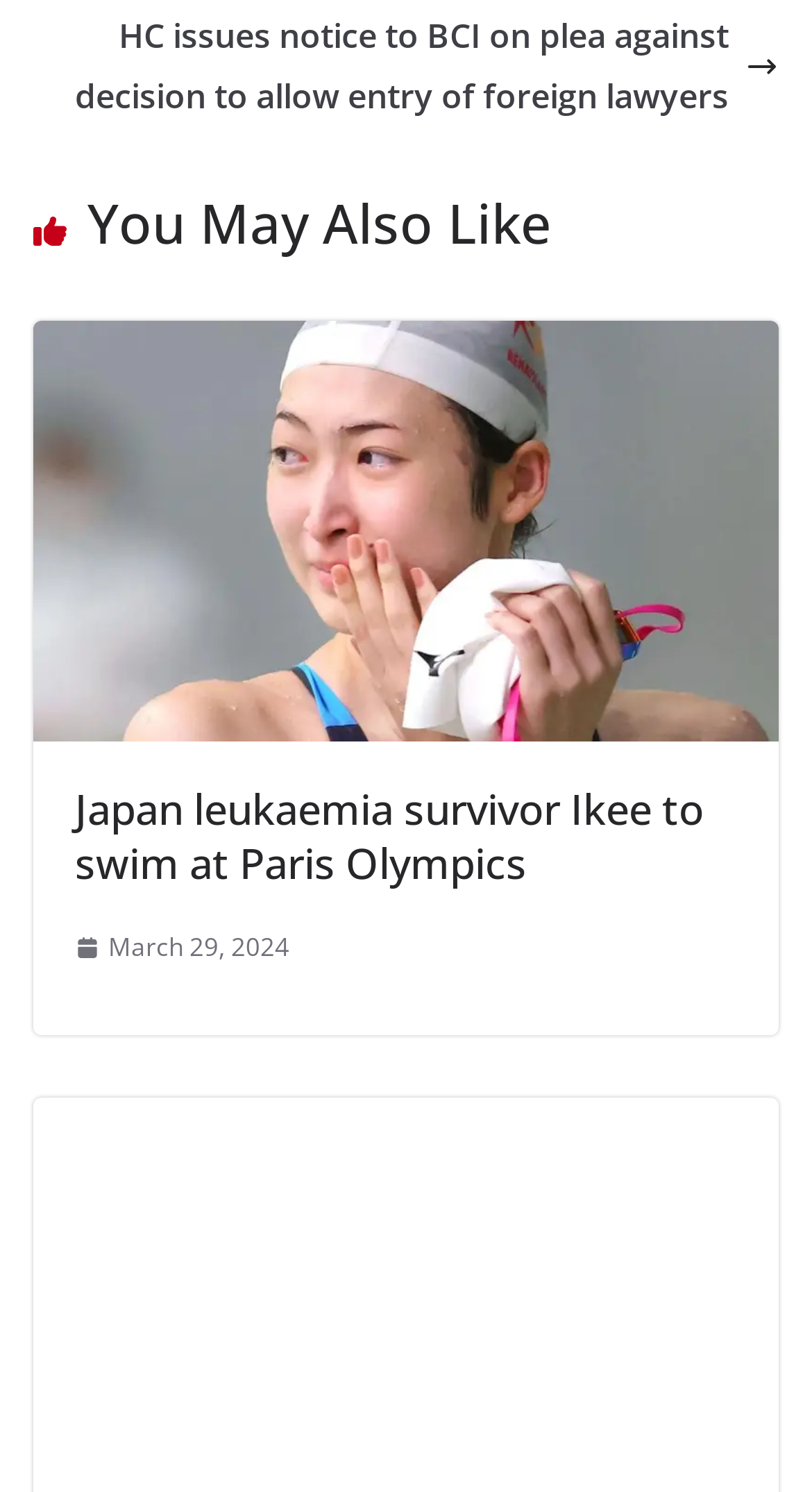What is the section title above the second news article?
Kindly give a detailed and elaborate answer to the question.

The section title above the second news article is 'You May Also Like', which is indicated by the heading element with the text ' You May Also Like'.